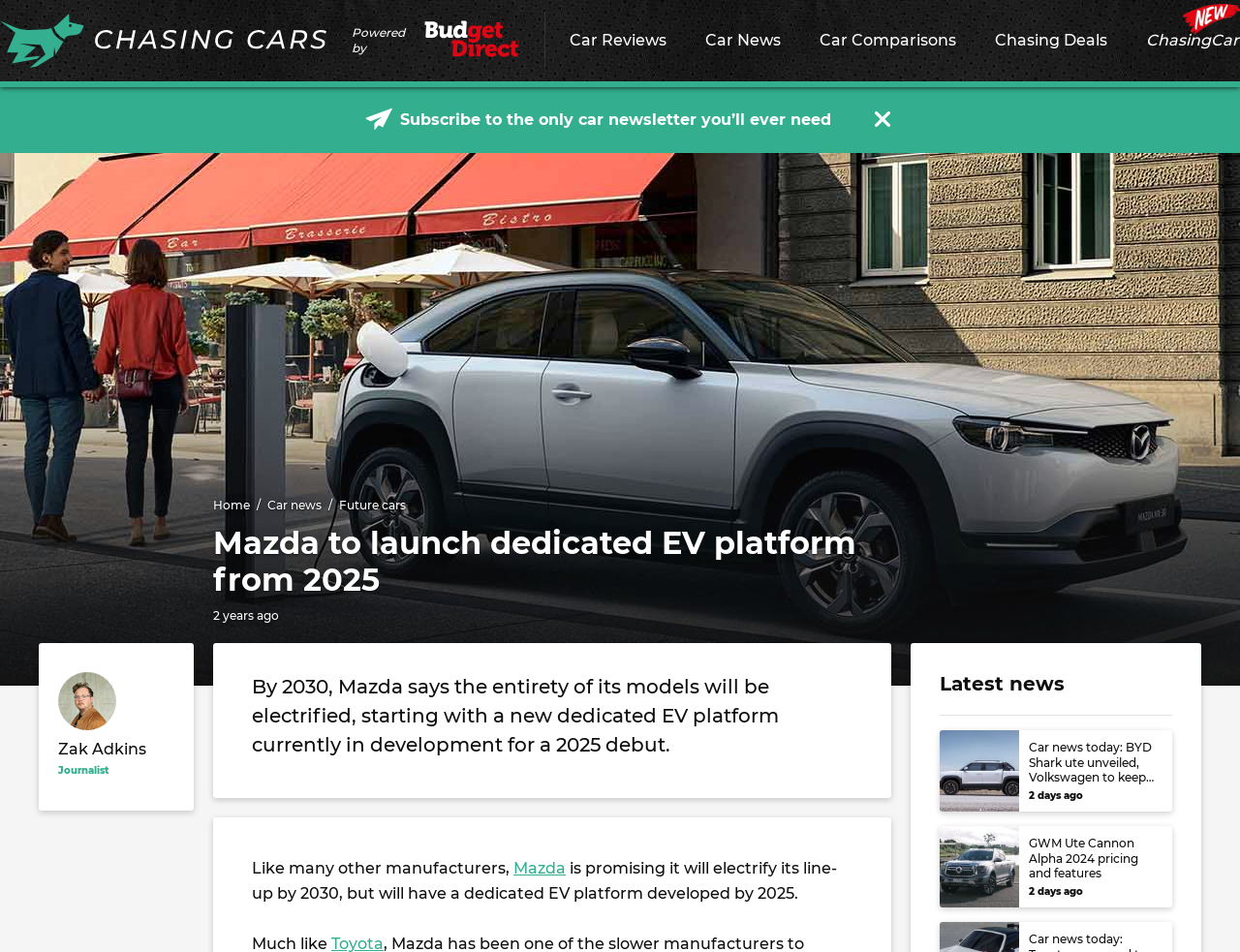Please provide a brief answer to the following inquiry using a single word or phrase:
What is the topic of the latest news article?

Car news